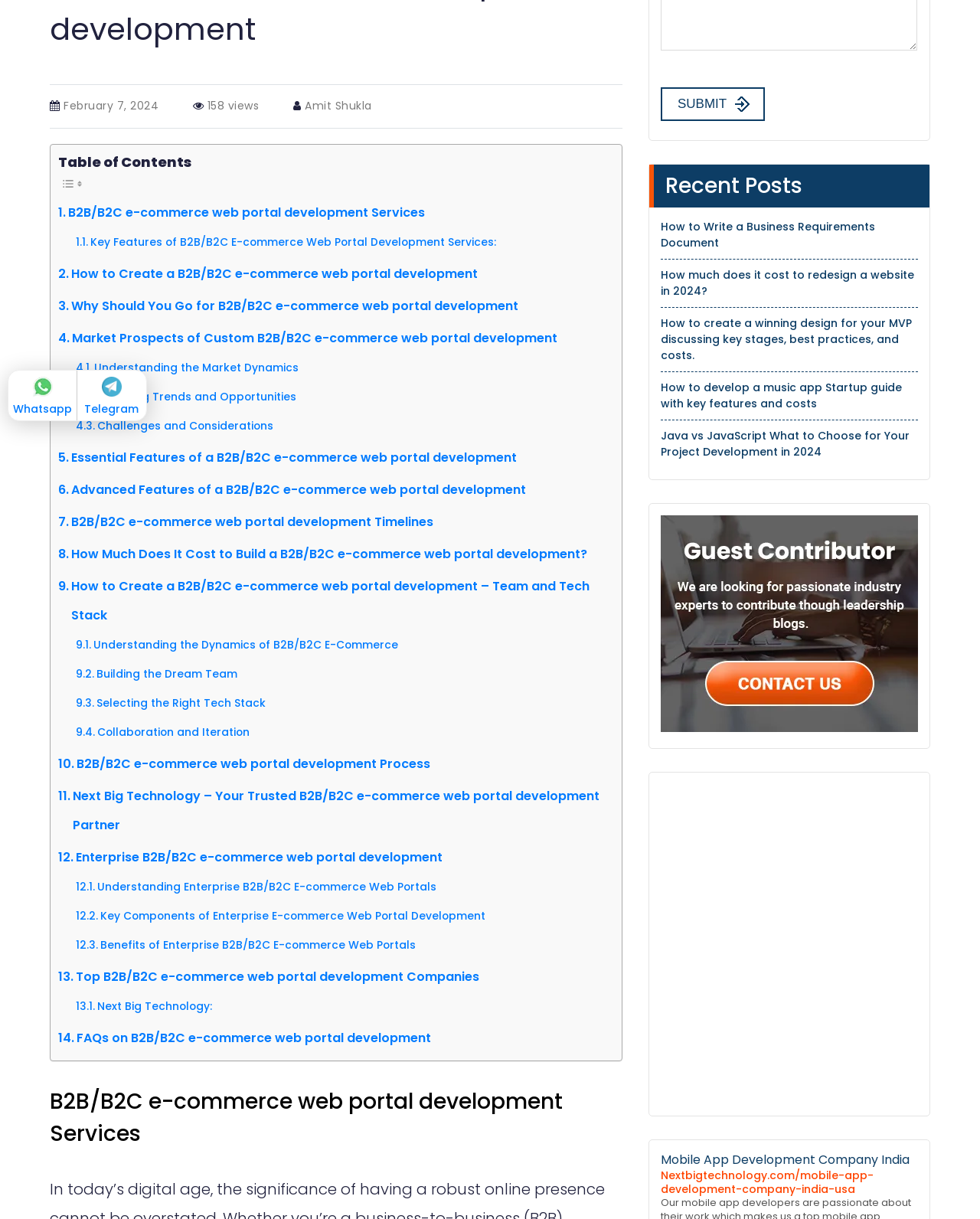Extract the bounding box coordinates for the described element: "value="SUBMIT"". The coordinates should be represented as four float numbers between 0 and 1: [left, top, right, bottom].

[0.674, 0.072, 0.781, 0.099]